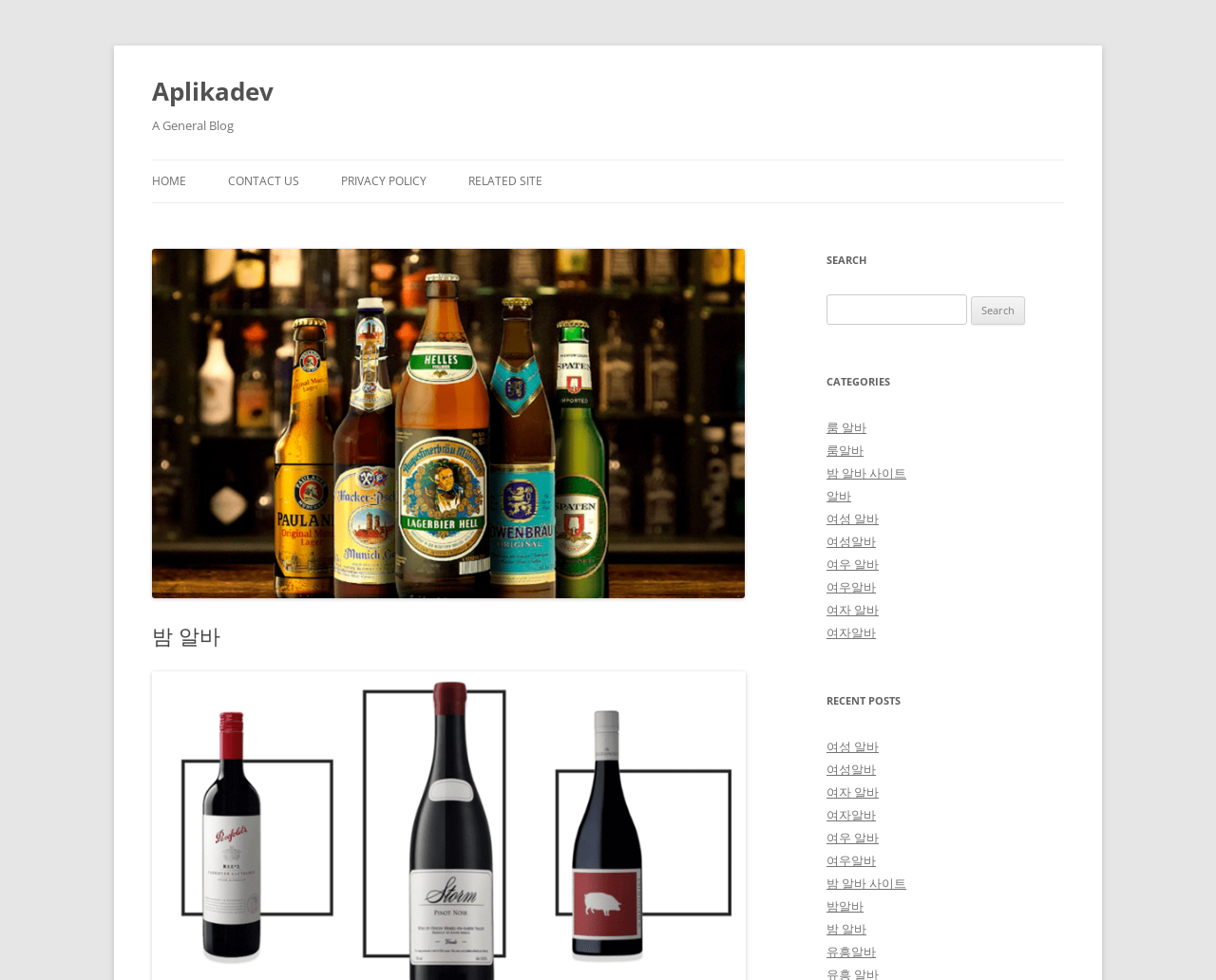Can you determine the bounding box coordinates of the area that needs to be clicked to fulfill the following instruction: "Explore the 'Advanced Driver Assistance System' link"?

None